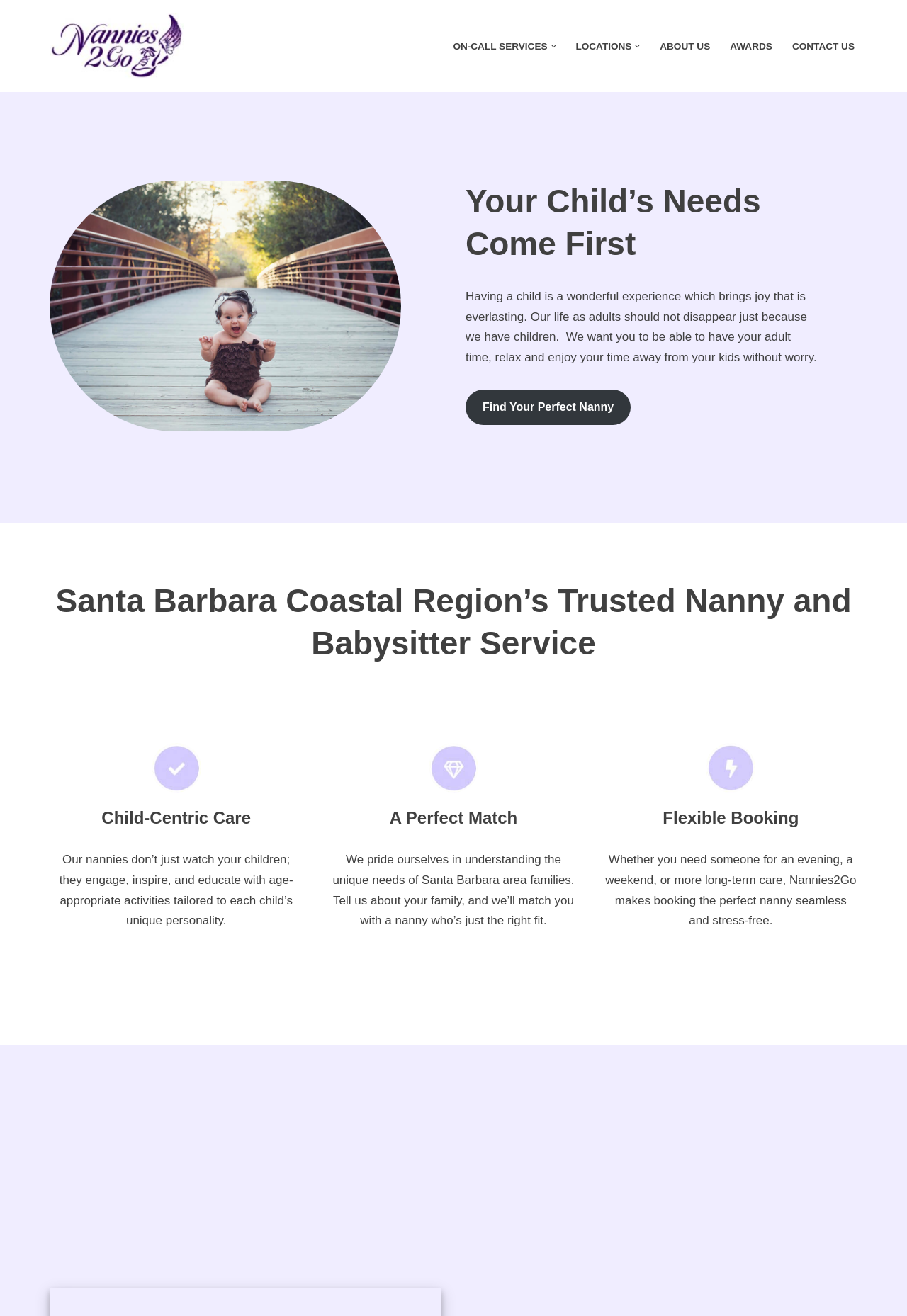What type of service does Nannies2Go provide?
Look at the image and respond with a one-word or short-phrase answer.

Nanny service